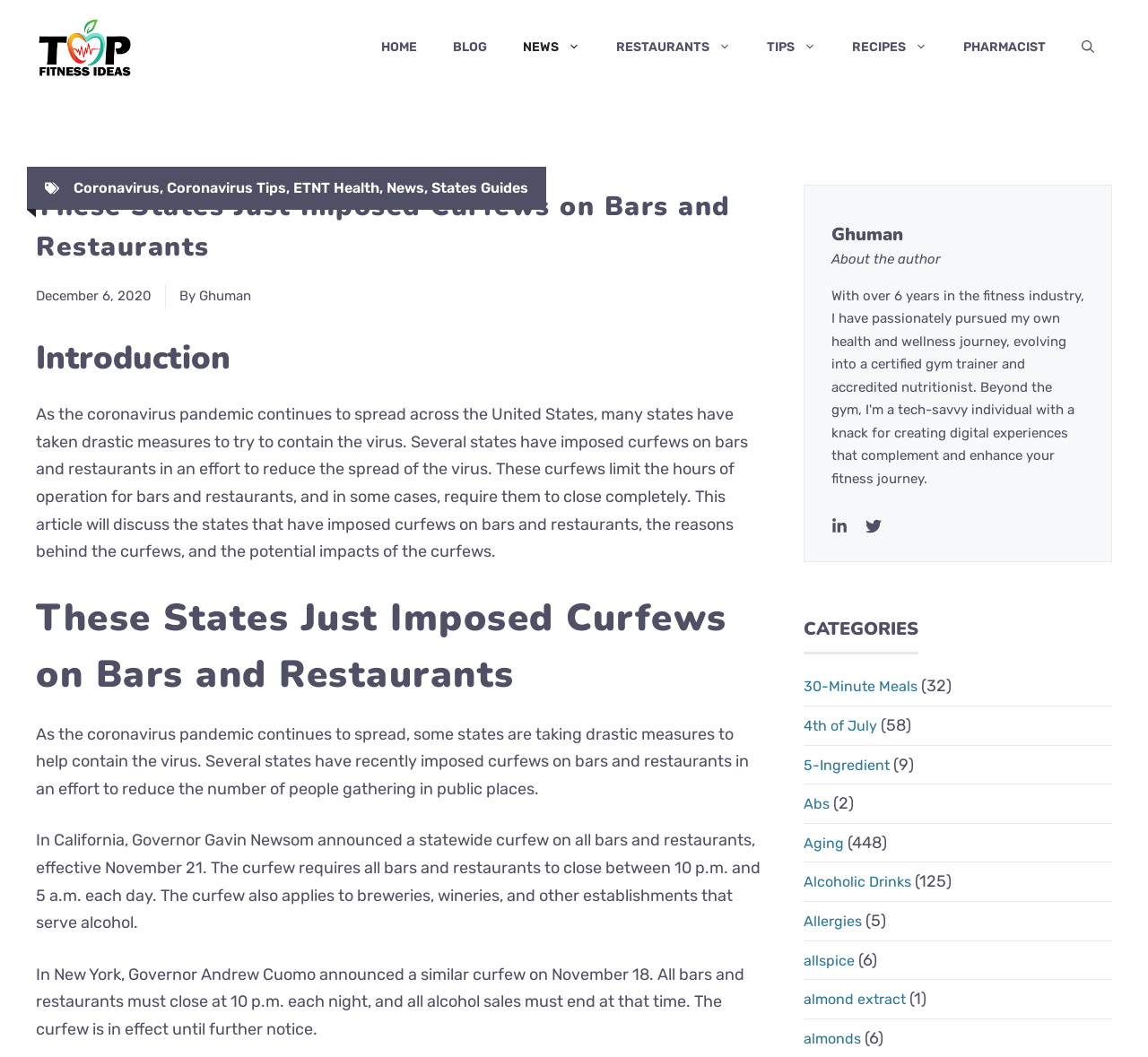What is the topic of the article?
Give a detailed explanation using the information visible in the image.

The topic of the article can be inferred from the heading 'These States Just Imposed Curfews on Bars and Restaurants' and the introduction paragraph, which discusses the coronavirus pandemic and states imposing curfews on bars and restaurants.